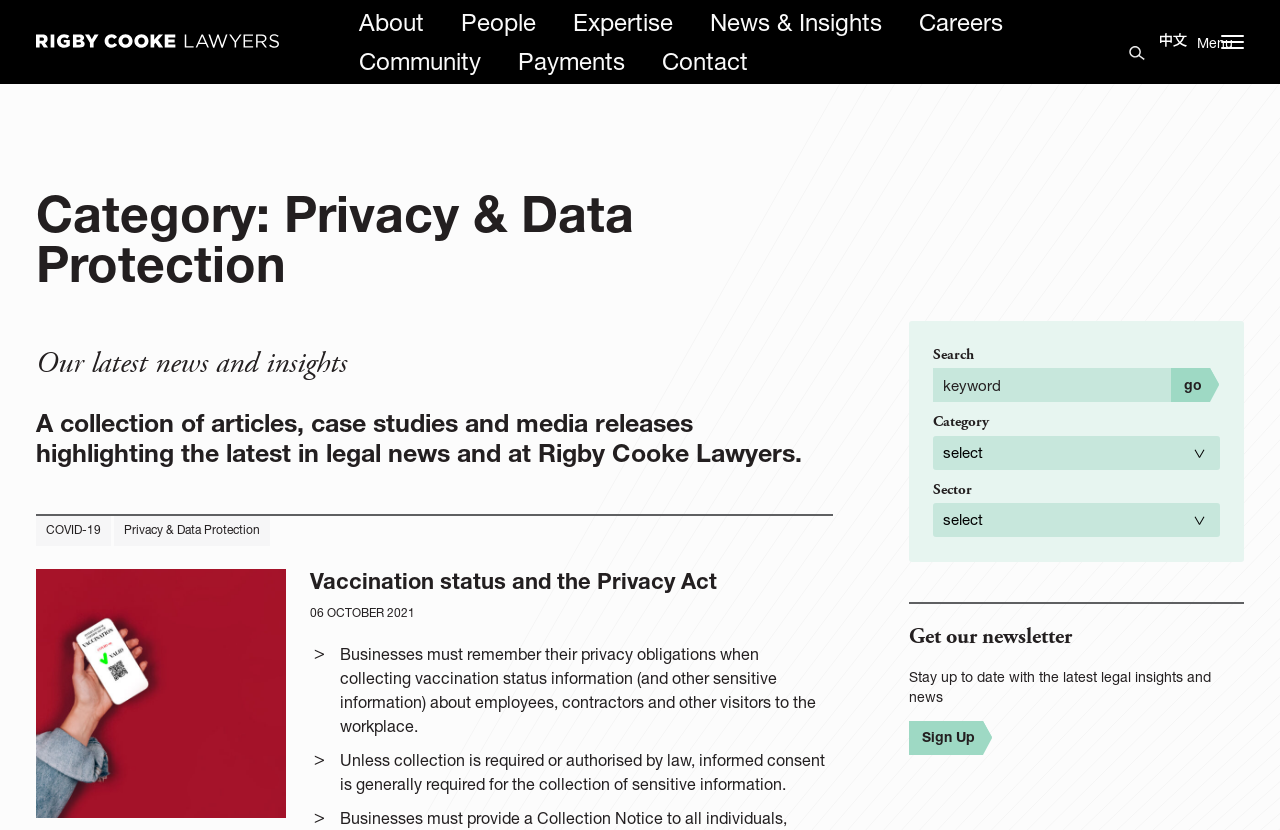What is the topic of the news article?
Please analyze the image and answer the question with as much detail as possible.

The topic of the news article can be found in the heading element that says 'Vaccination status and the Privacy Act'. This heading is located above the article's content.